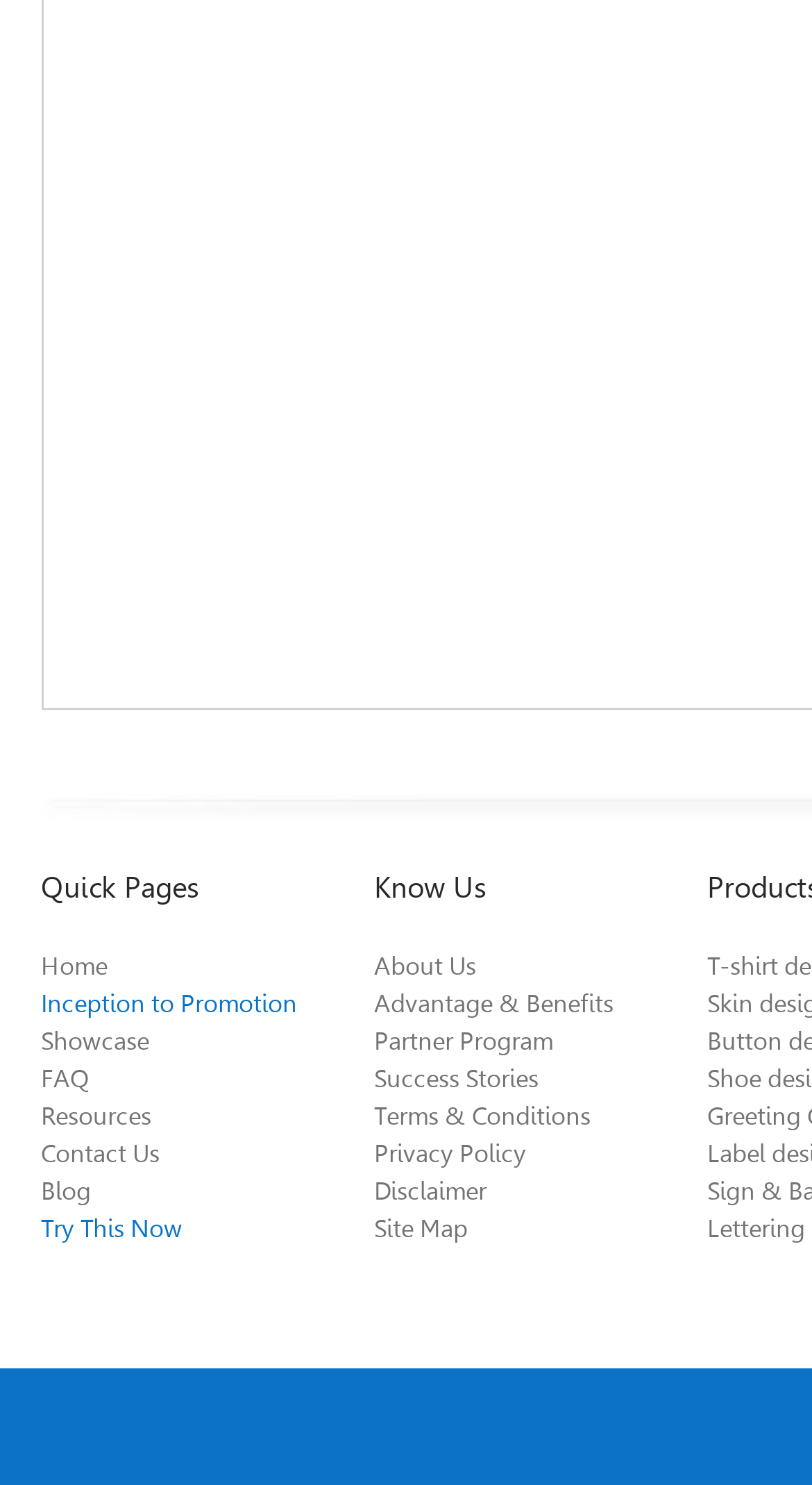Using the description "Safe Routes to School", locate and provide the bounding box of the UI element.

None